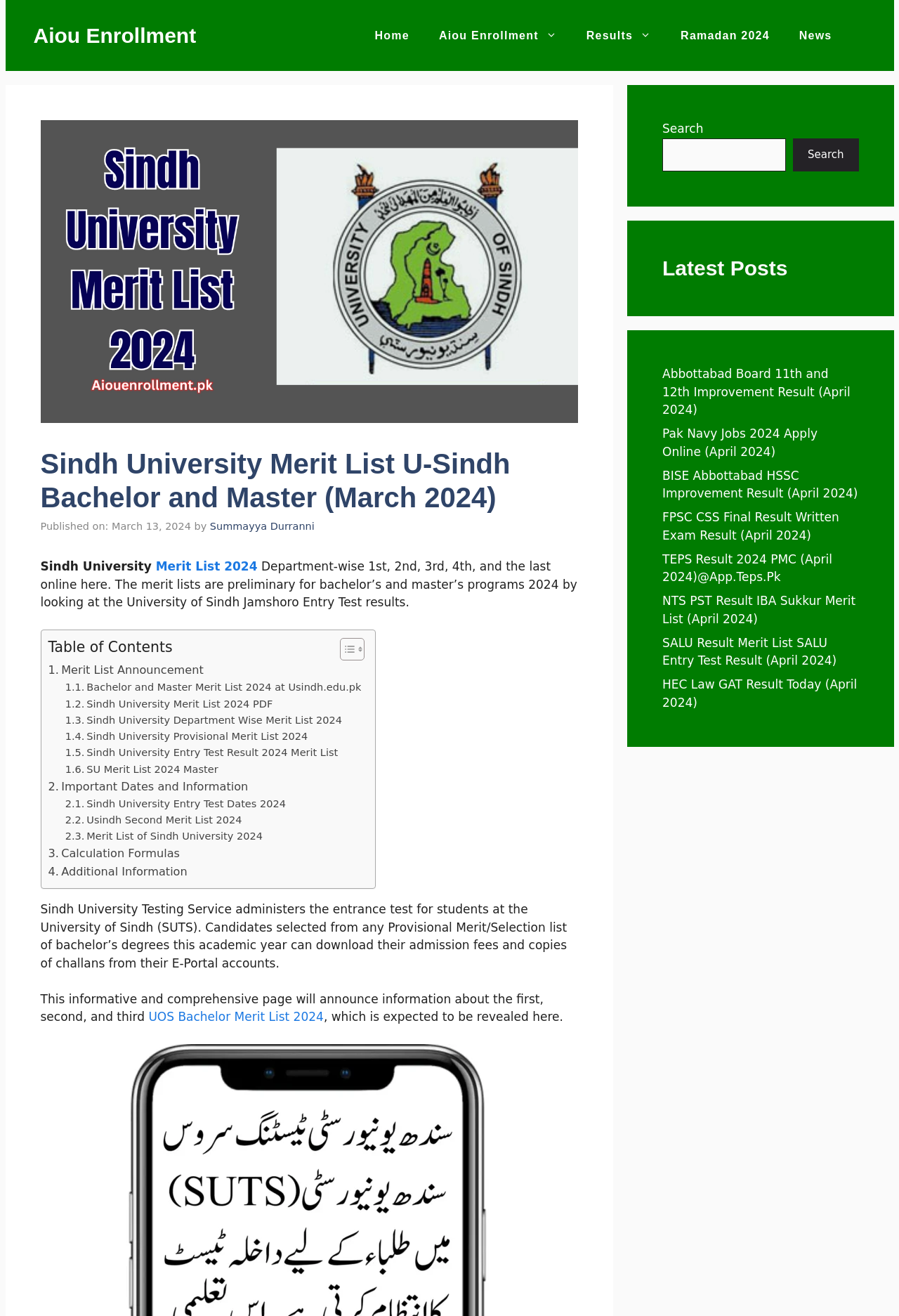Describe the webpage in detail, including text, images, and layout.

The webpage is about Sindh University Merit List 2024, specifically for bachelor and master programs. At the top, there is a banner with a link to "Aiou Enrollment" and a navigation menu with links to "Home", "Aiou Enrollment", "Results", "Ramadan 2024", and "News". 

Below the navigation menu, there is a heading that reads "Sindh University Merit List U-Sindh Bachelor and Master (March 2024)" with a publication date and author information. The main content of the page is divided into sections, starting with a brief introduction to the merit list, which is department-wise and includes 1st, 2nd, 3rd, and 4th lists.

Following the introduction, there is a table of contents with links to different sections of the page, including "Merit List Announcement", "Bachelor and Master Merit List 2024", "Sindh University Merit List 2024 PDF", and others. 

The page also includes information about the university's testing service, admission fees, and calculation formulas. Additionally, there are links to related pages, such as "UOS Bachelor Merit List 2024" and "Sindh University Entry Test Result 2024 Merit List".

On the right side of the page, there are three complementary sections. The first section has a search bar with a button. The second section displays "Latest Posts" with no content. The third section lists several links to other news articles and results, including "Abbottabad Board 11th and 12th Improvement Result", "Pak Navy Jobs 2024 Apply Online", and others.